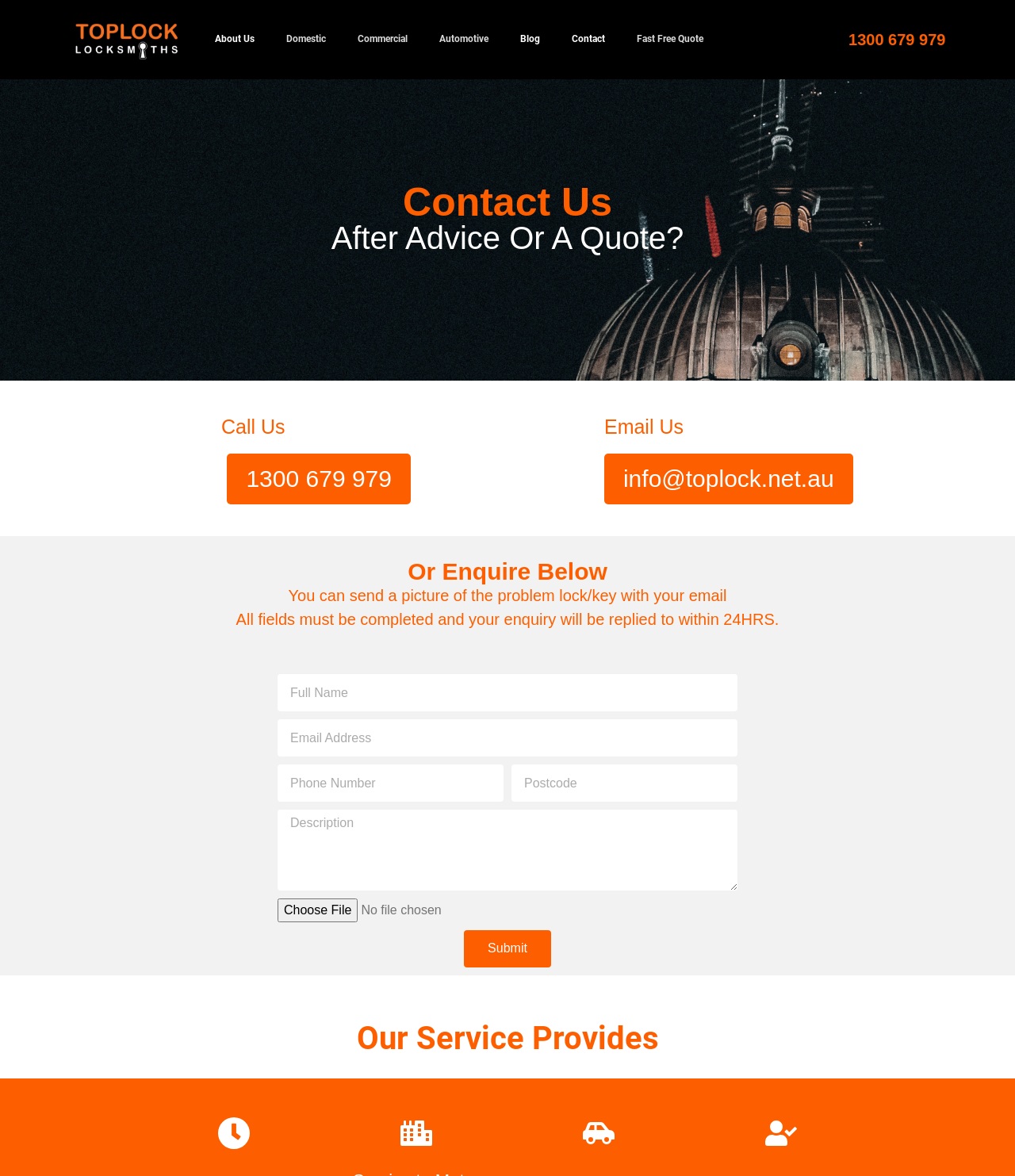Highlight the bounding box of the UI element that corresponds to this description: "Contact".

[0.548, 0.018, 0.612, 0.049]